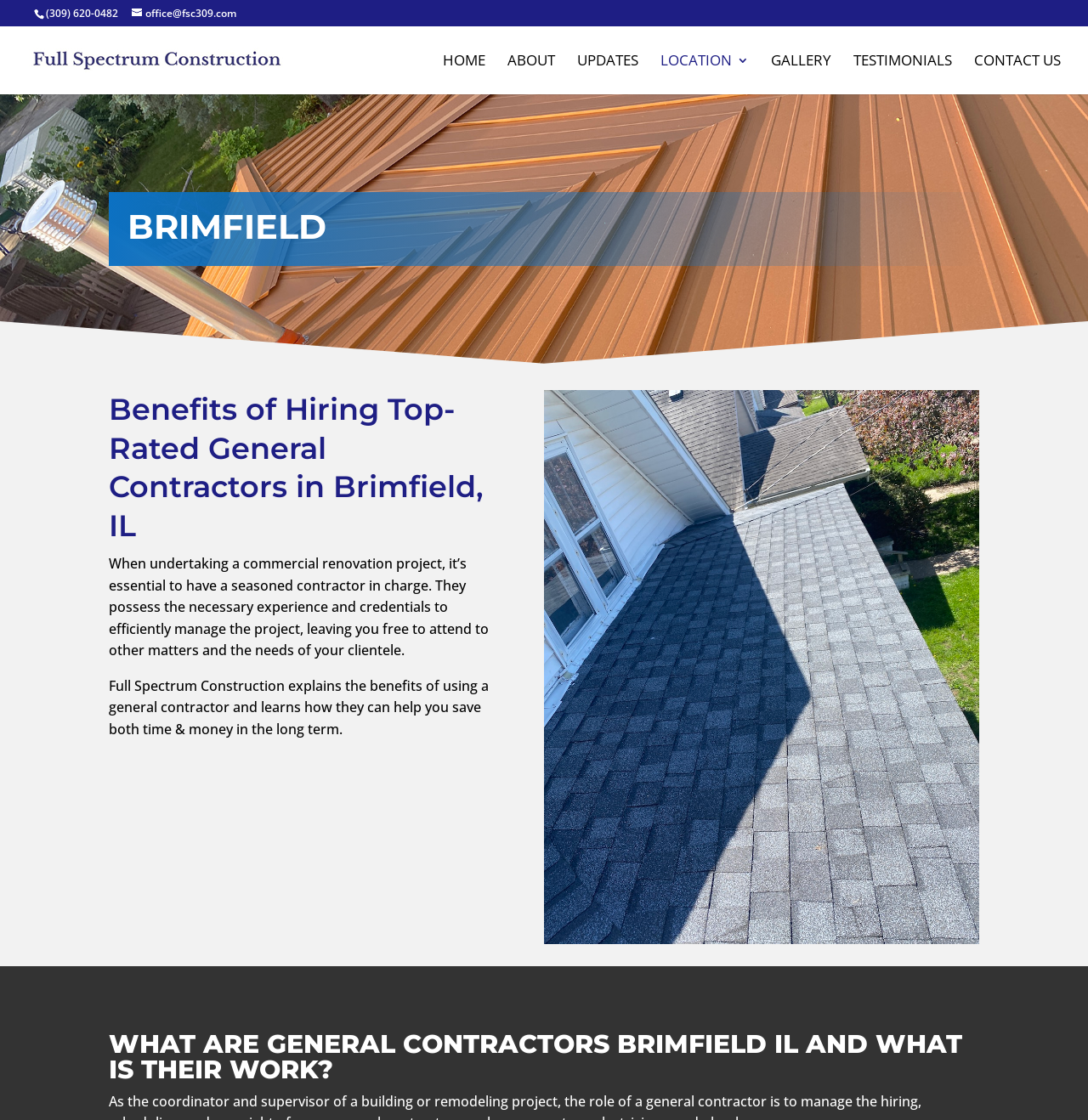Provide the bounding box coordinates of the section that needs to be clicked to accomplish the following instruction: "Contact us."

[0.895, 0.049, 0.975, 0.084]